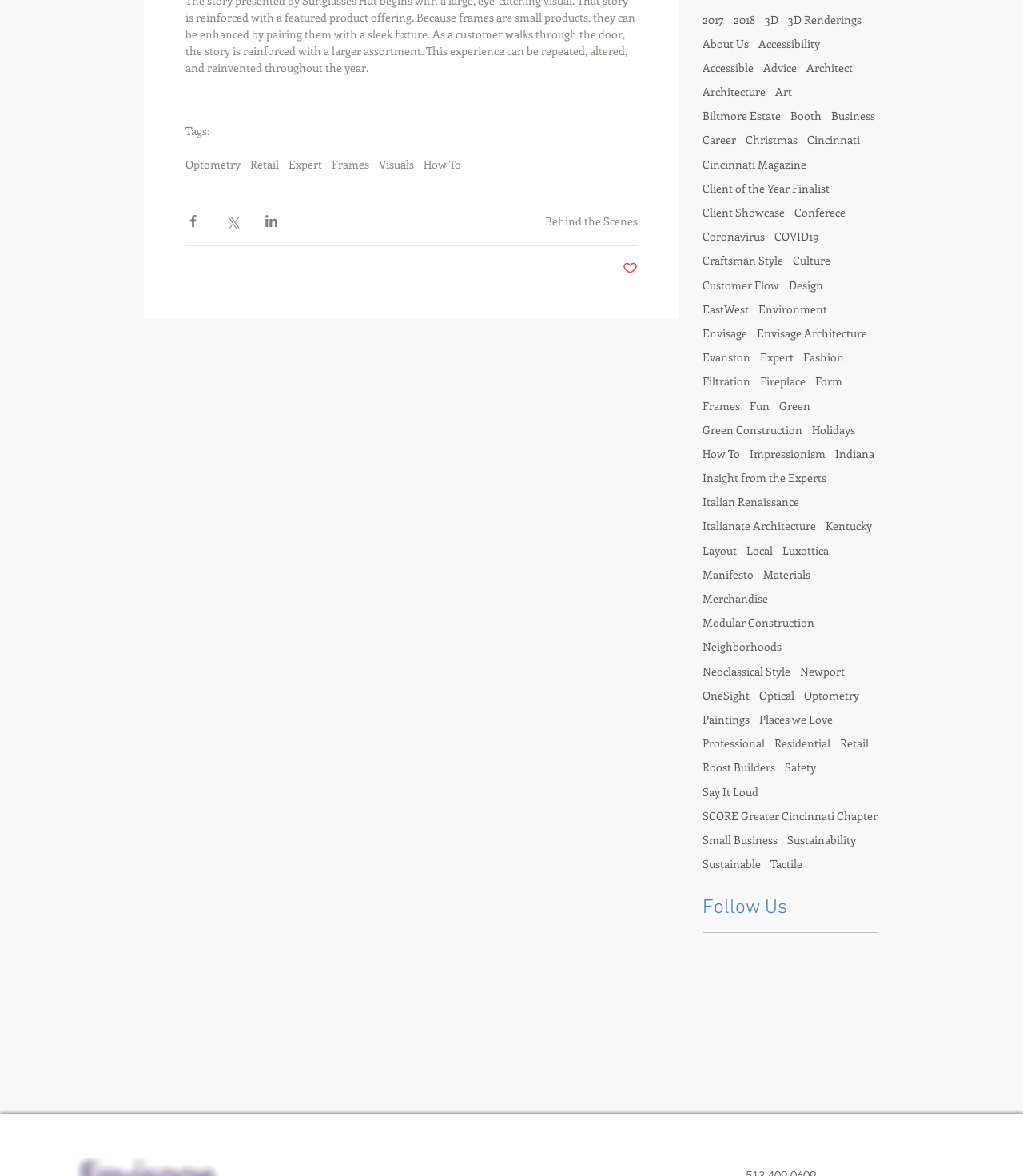What is the first tag listed?
Using the information from the image, answer the question thoroughly.

I looked at the navigation section labeled 'tags' and found the first link listed is 'Optometry'.